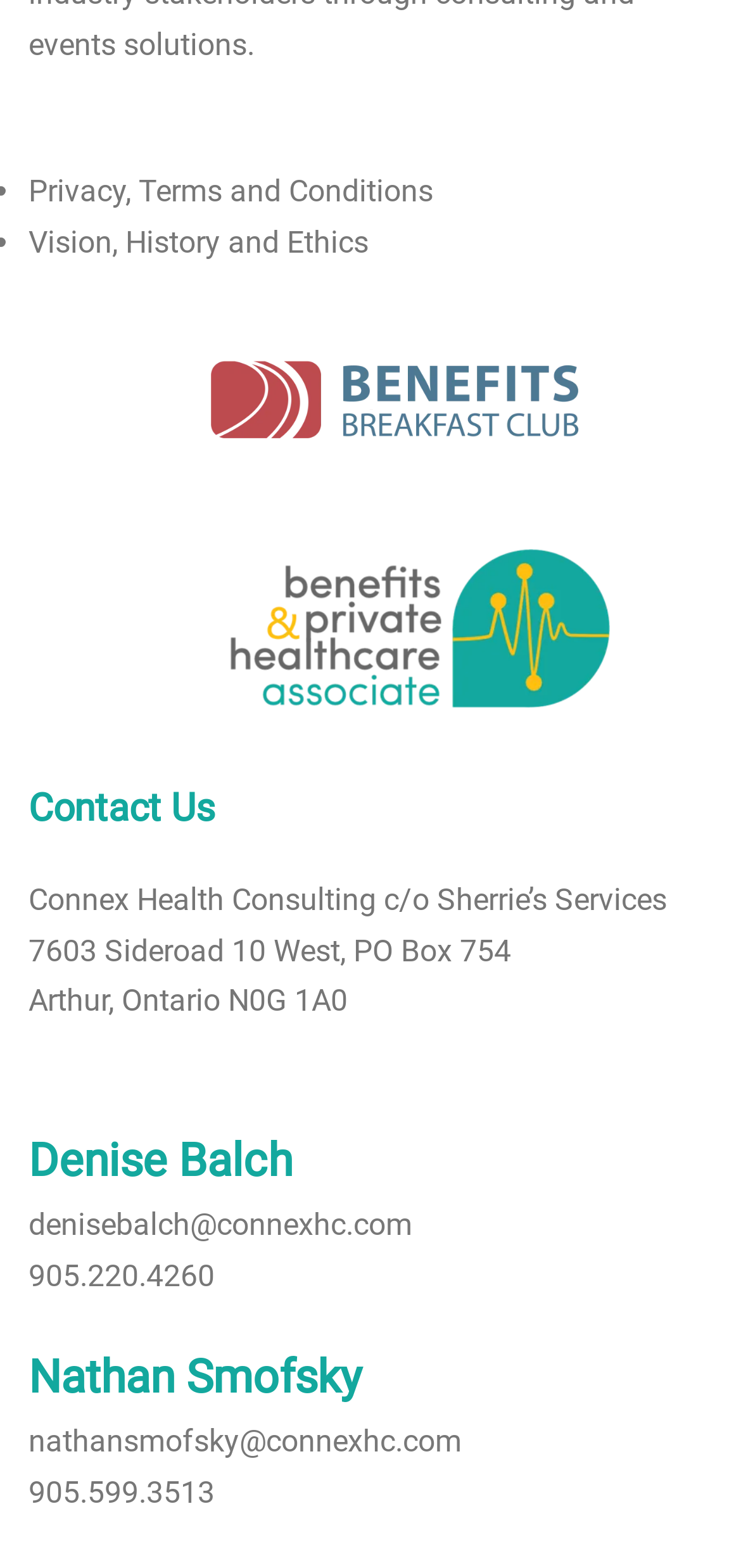Provide a short answer using a single word or phrase for the following question: 
How many logos are displayed on the webpage?

2